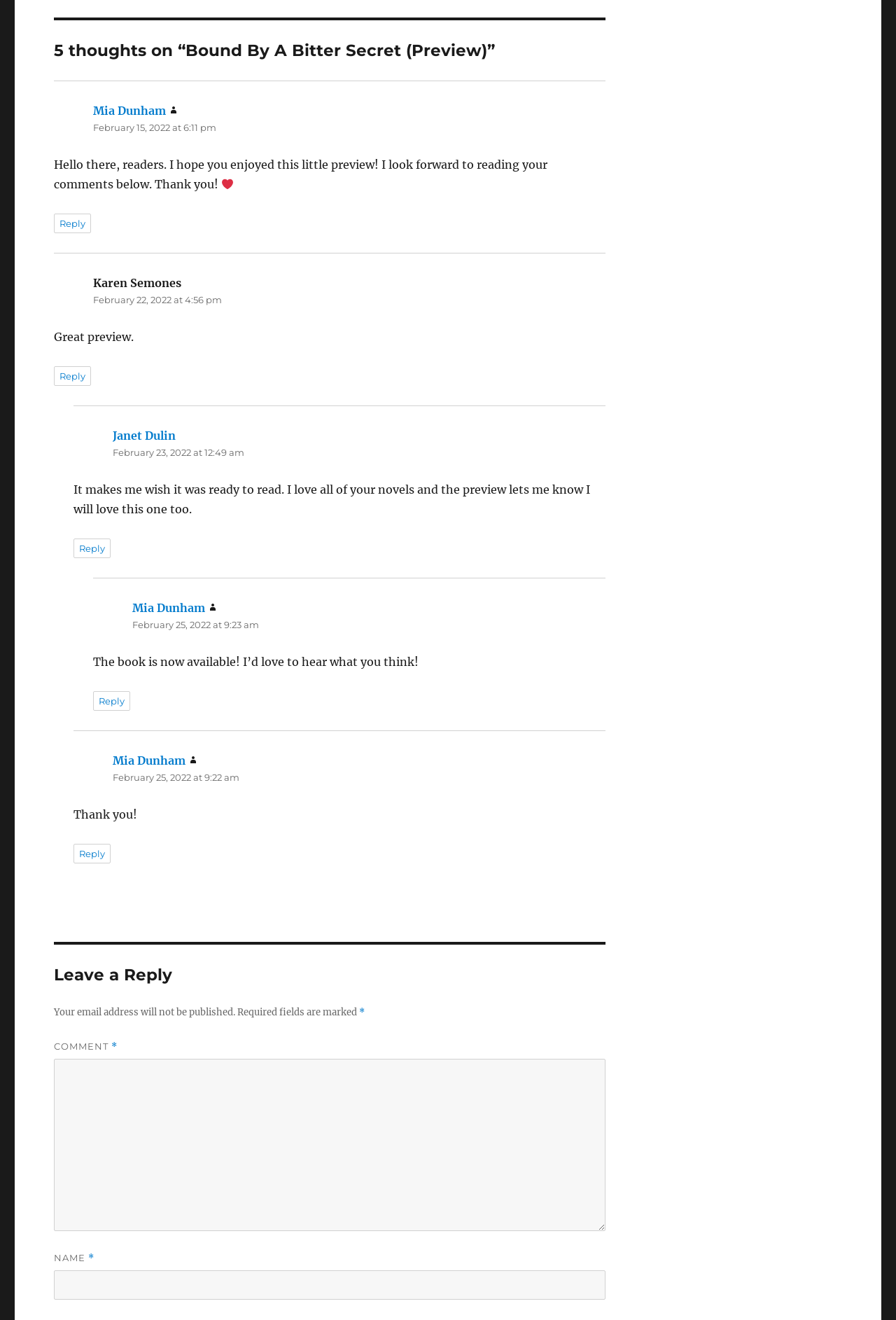Based on the element description Get in Touch, identify the bounding box of the UI element in the given webpage screenshot. The coordinates should be in the format (top-left x, top-left y, bottom-right x, bottom-right y) and must be between 0 and 1.

None